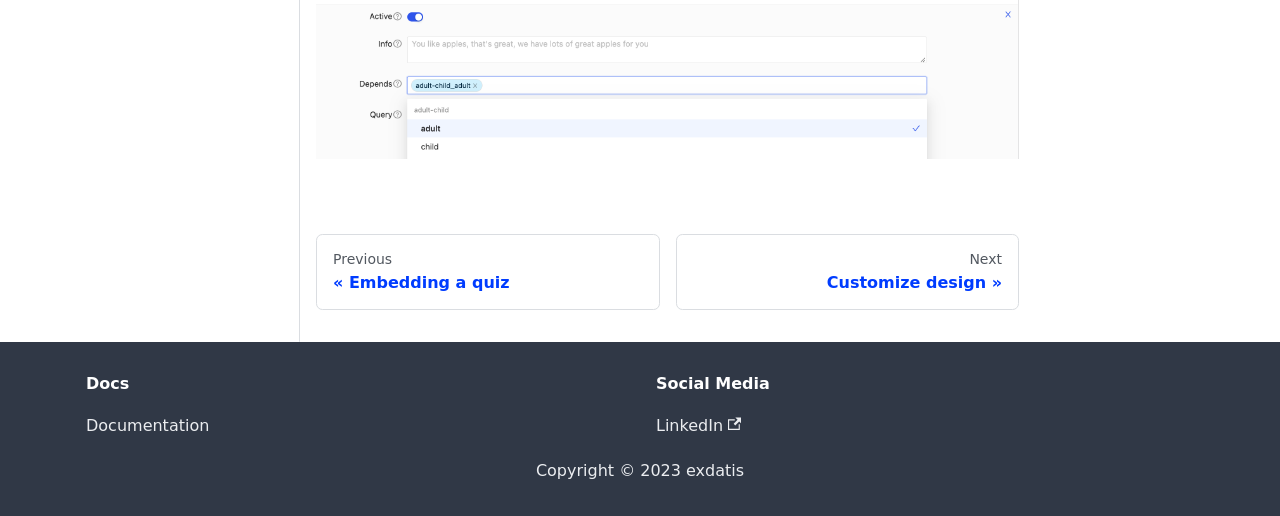Using the provided element description: "PreviousEmbedding a quiz", identify the bounding box coordinates. The coordinates should be four floats between 0 and 1 in the order [left, top, right, bottom].

[0.247, 0.454, 0.515, 0.6]